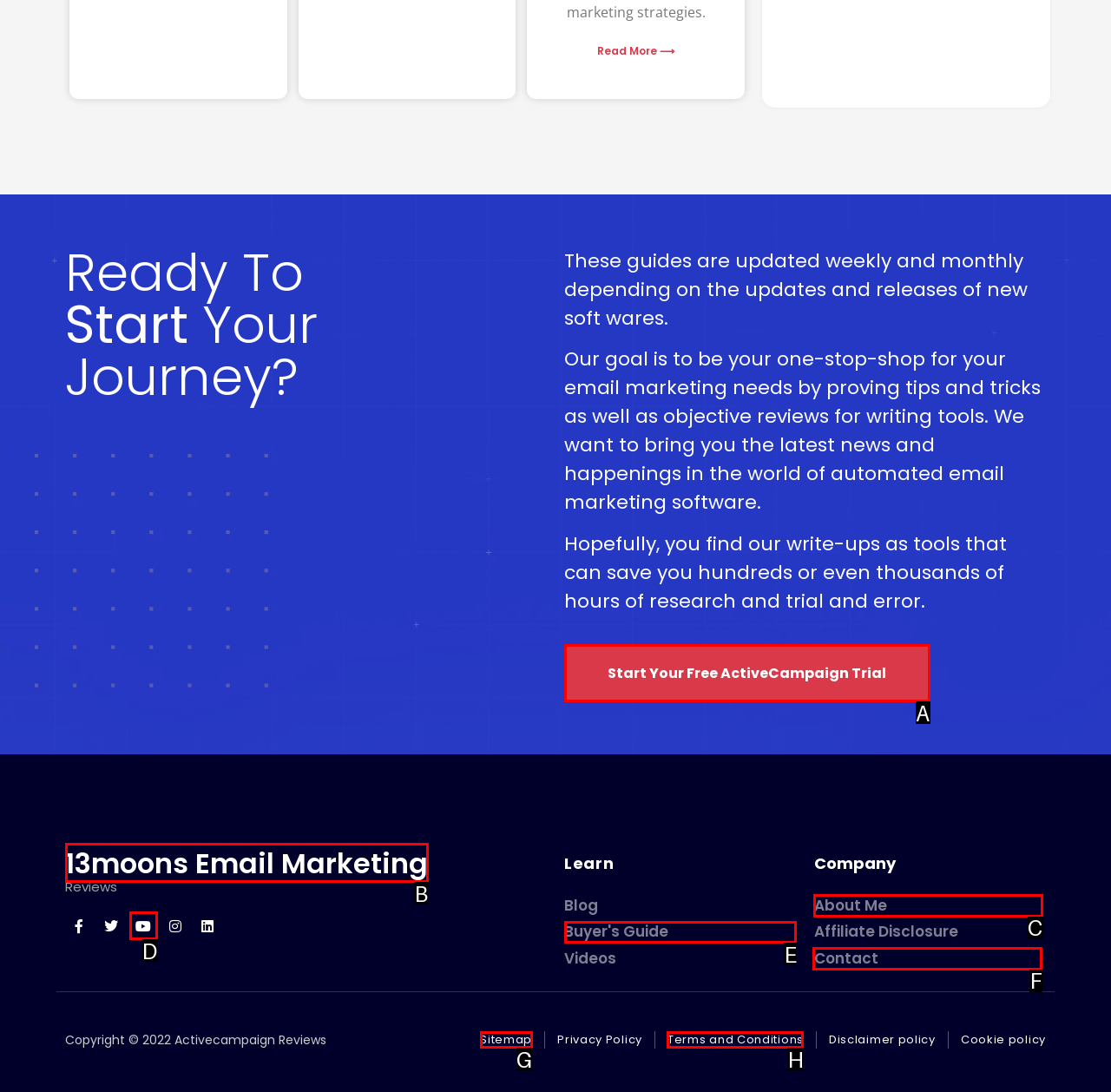Point out the correct UI element to click to carry out this instruction: Contact the company
Answer with the letter of the chosen option from the provided choices directly.

F